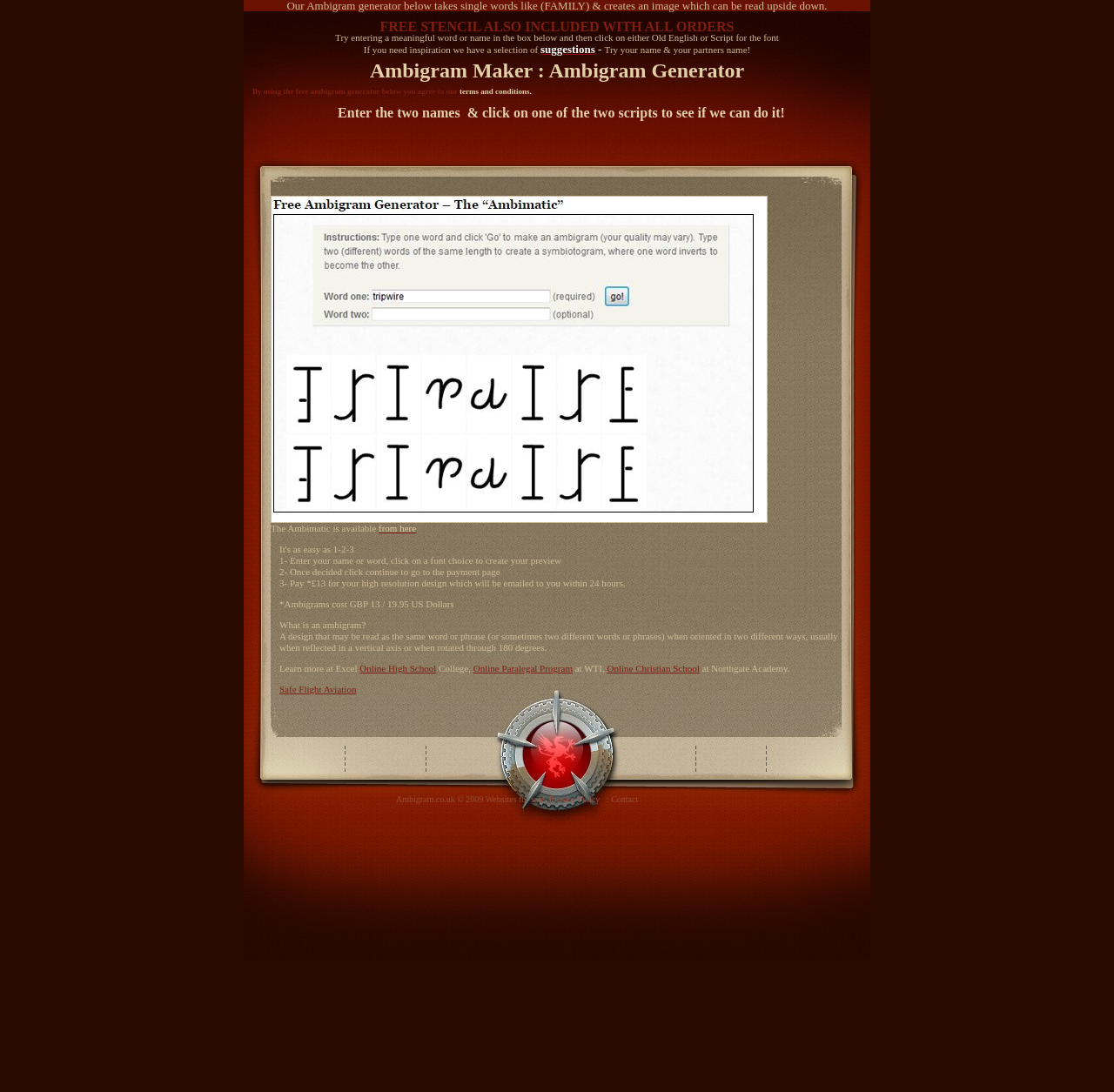Please identify the bounding box coordinates of the element I should click to complete this instruction: 'Click on the link to view suggestions'. The coordinates should be given as four float numbers between 0 and 1, like this: [left, top, right, bottom].

[0.485, 0.041, 0.534, 0.05]